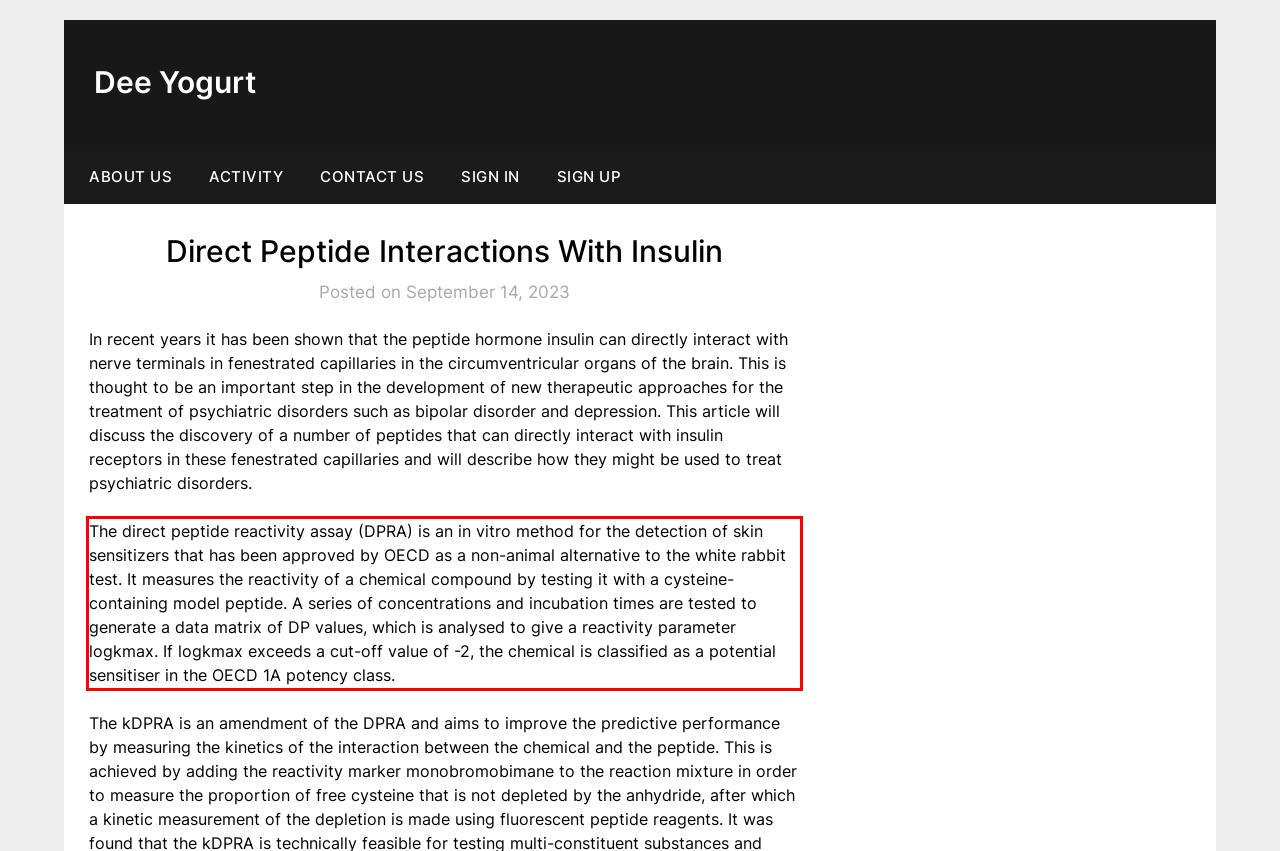Look at the provided screenshot of the webpage and perform OCR on the text within the red bounding box.

The direct peptide reactivity assay (DPRA) is an in vitro method for the detection of skin sensitizers that has been approved by OECD as a non-animal alternative to the white rabbit test. It measures the reactivity of a chemical compound by testing it with a cysteine-containing model peptide. A series of concentrations and incubation times are tested to generate a data matrix of DP values, which is analysed to give a reactivity parameter logkmax. If logkmax exceeds a cut-off value of -2, the chemical is classified as a potential sensitiser in the OECD 1A potency class.